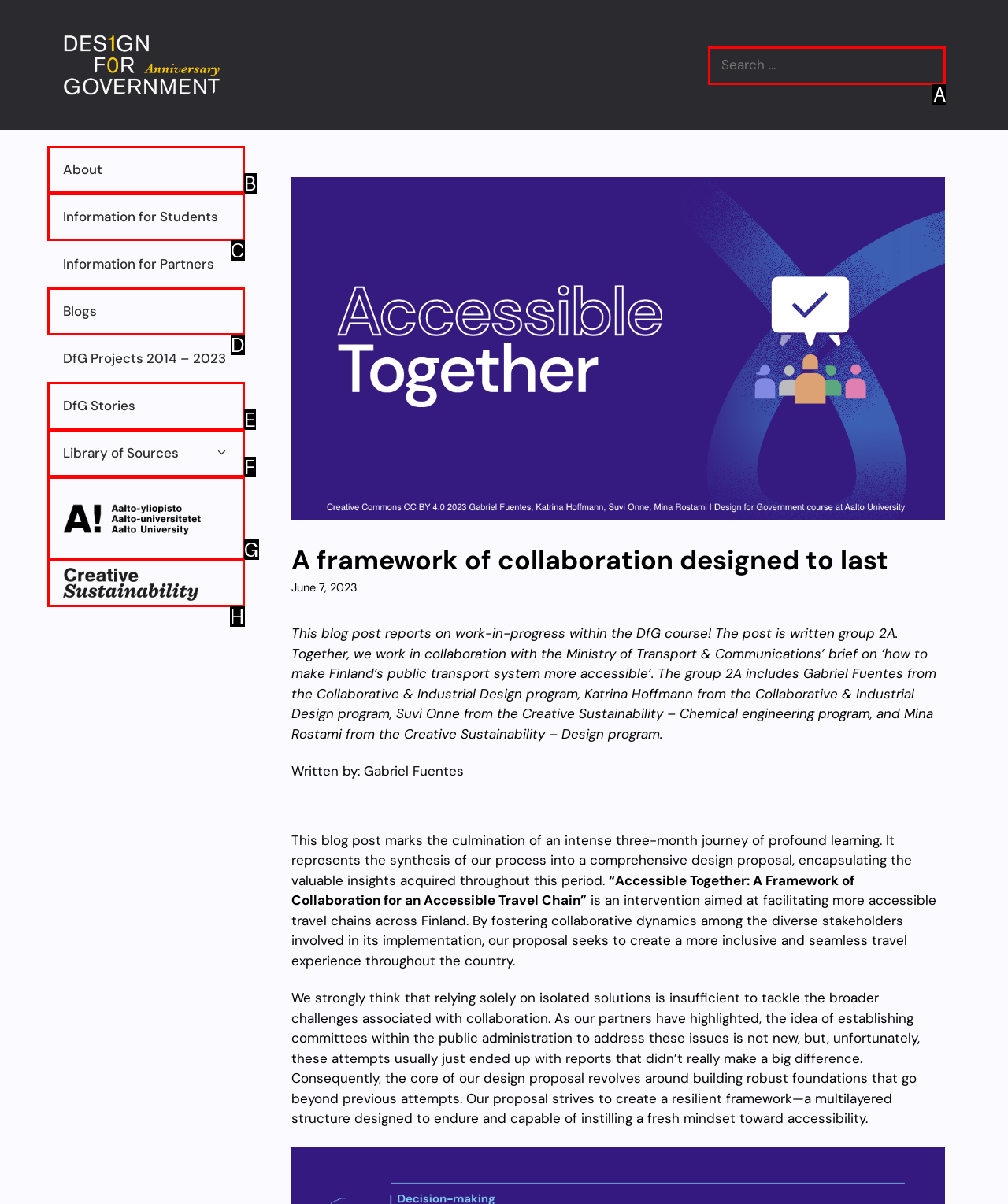Identify the correct UI element to click to achieve the task: Search for something.
Answer with the letter of the appropriate option from the choices given.

A